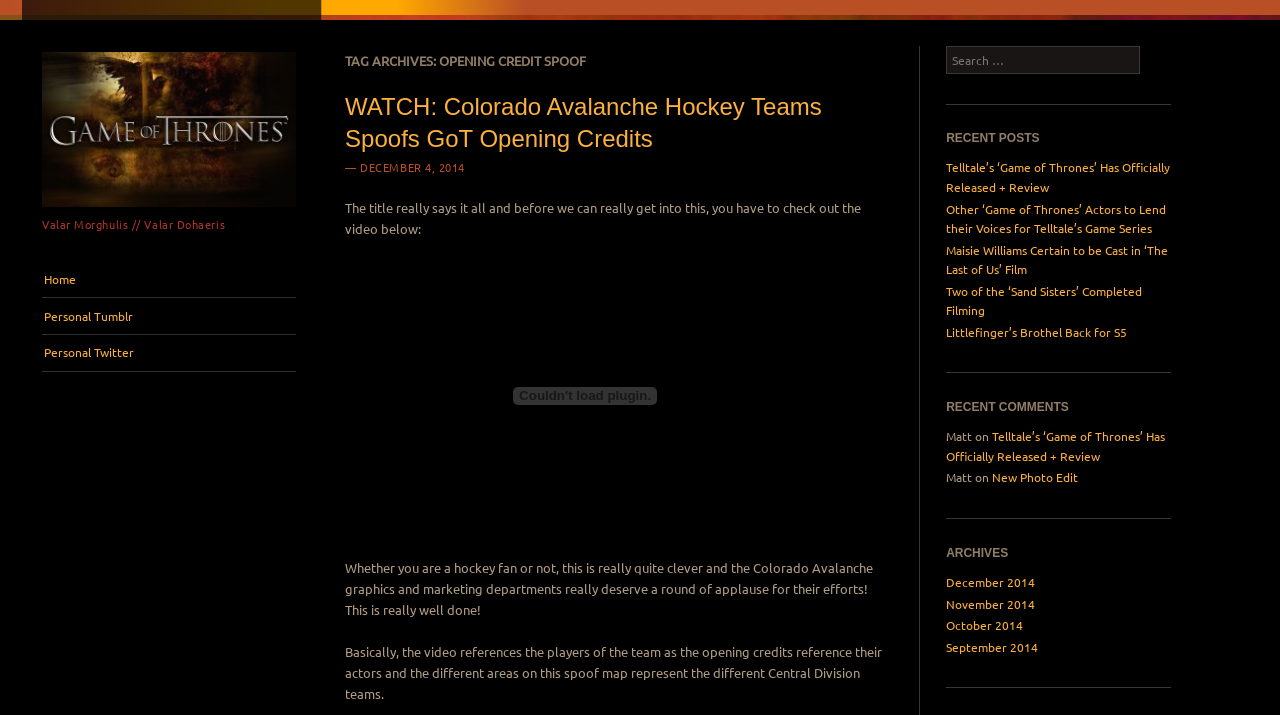Specify the bounding box coordinates of the element's region that should be clicked to achieve the following instruction: "Check the recent post 'Telltale’s ‘Game of Thrones’ Has Officially Released + Review'". The bounding box coordinates consist of four float numbers between 0 and 1, in the format [left, top, right, bottom].

[0.739, 0.223, 0.914, 0.272]